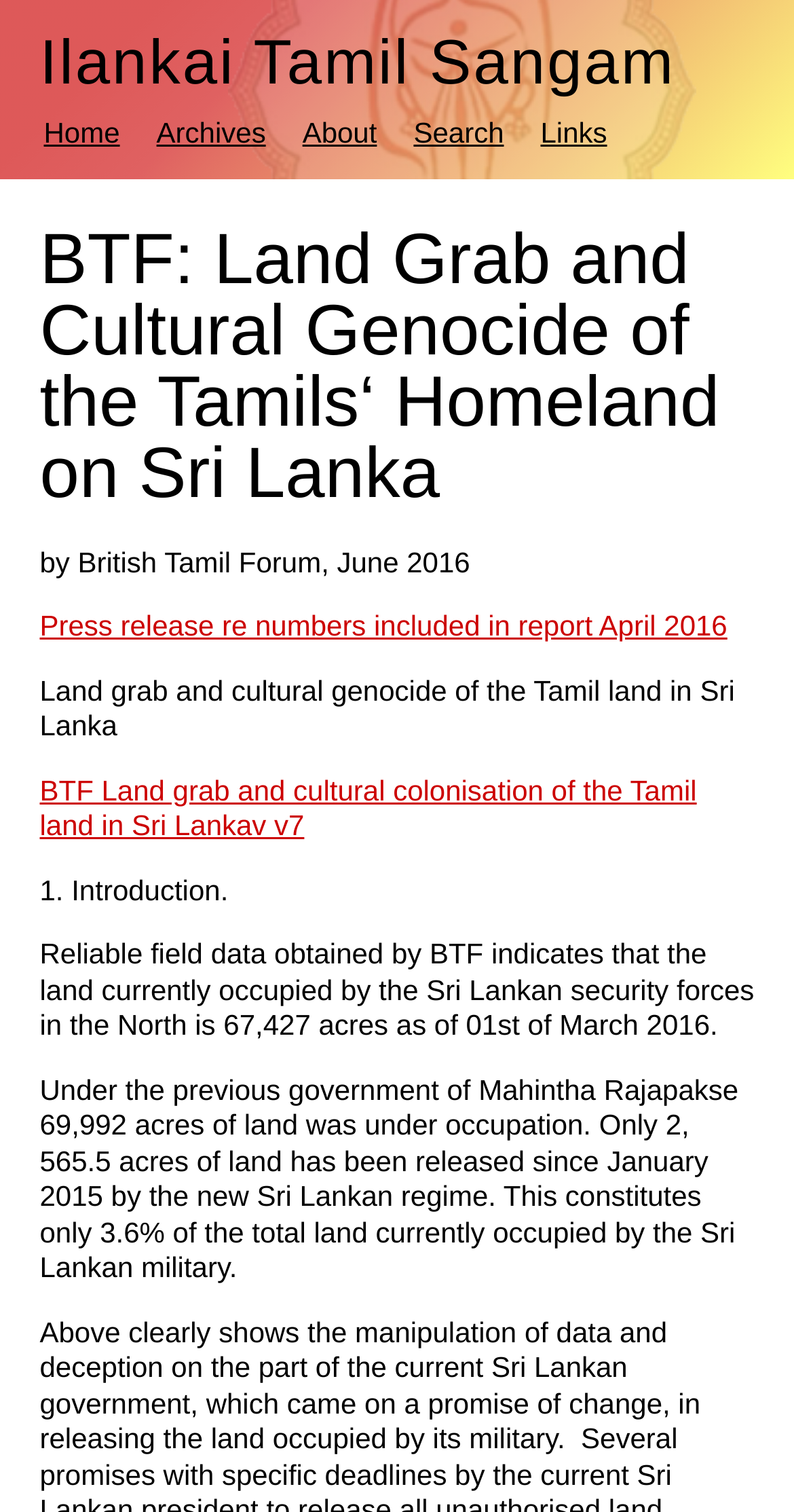Provide a comprehensive caption for the webpage.

The webpage is about the issue of land grabbing and cultural genocide of the Tamils' homeland in Sri Lanka. At the top, there is a header section with a title "BTF: Land Grab and Cultural Genocide of the Tamils' Homeland on Sri Lanka" and a link to "Ilankai Tamil Sangam" on the left side. Below the title, there are five navigation links: "Home", "Archives", "About", "Search", and "Links", aligned horizontally across the page.

The main content of the webpage is divided into sections. The first section has a subtitle "by British Tamil Forum, June 2016" and a link to a press release. Below this, there is a paragraph of text describing the issue of land grab and cultural genocide in Sri Lanka. 

Following this, there are two links to reports, one titled "BTF Land grab and cultural colonisation of the Tamil land in Sri Lanka" and another titled "Press release re numbers included in report April 2016". 

The next section is an introduction, marked with a heading "1. Introduction." This is followed by two paragraphs of text, which provide data and statistics on the land occupied by the Sri Lankan security forces in the North, and the progress of land release since January 2015.